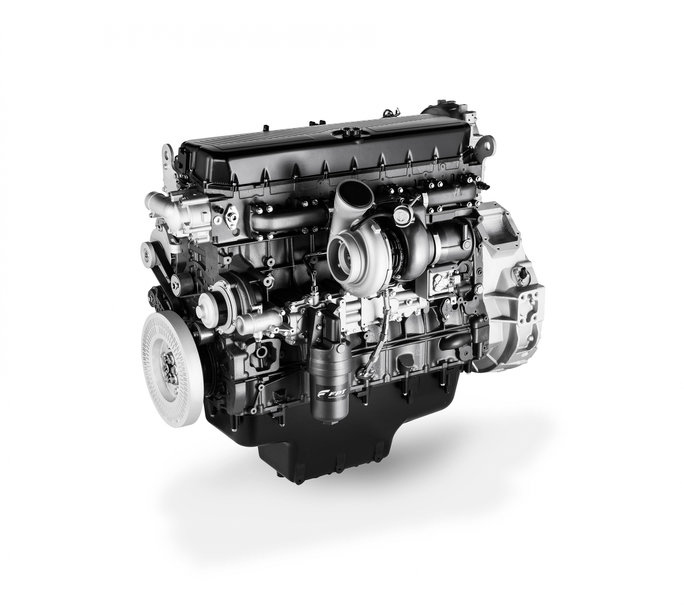Answer briefly with one word or phrase:
What is the power output of the Cursor 16 engine?

515 kW (700 hp)